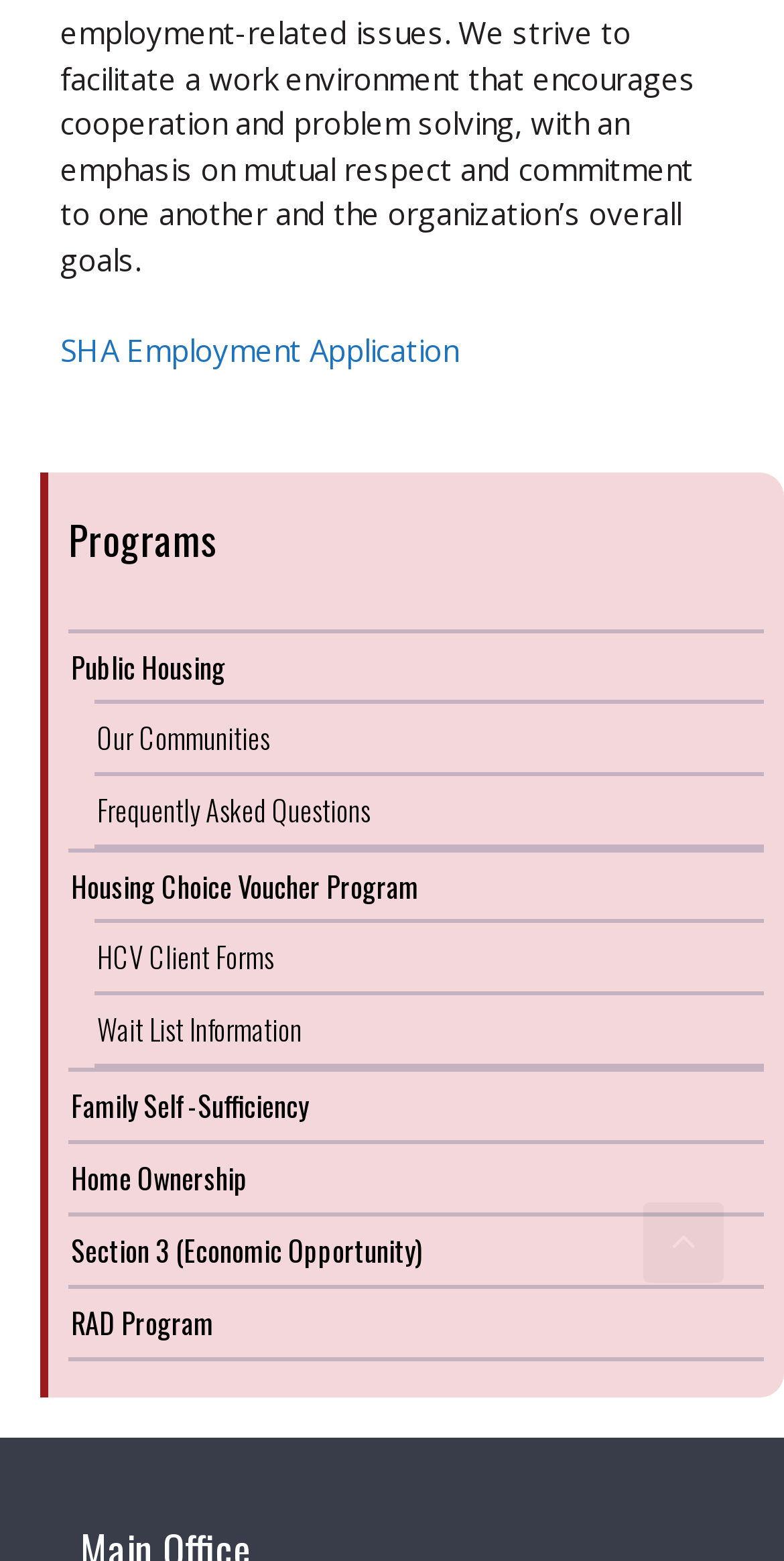Answer the question in a single word or phrase:
What type of information can be found in the 'Frequently Asked Questions' section?

Answers to common questions